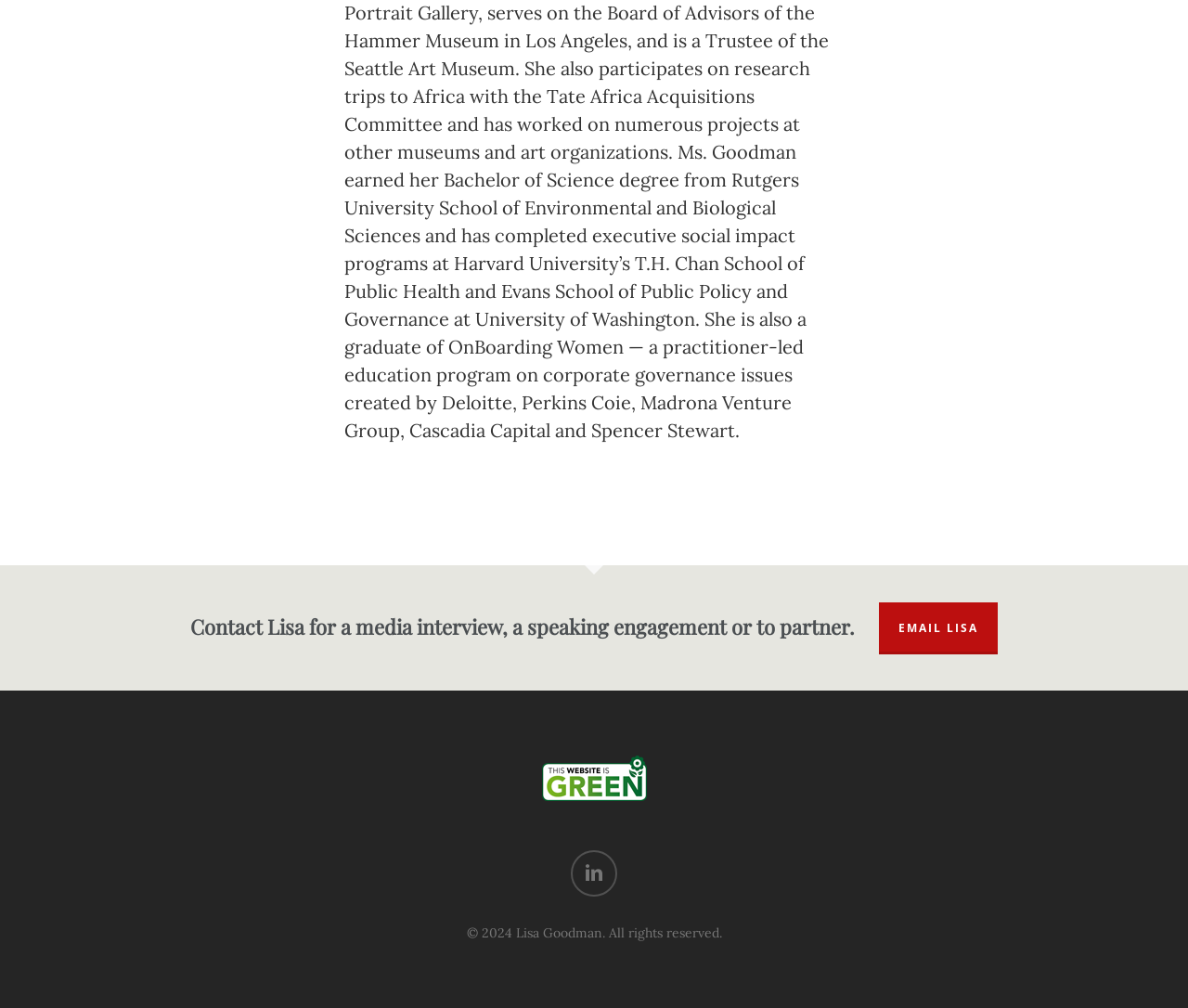Bounding box coordinates are specified in the format (top-left x, top-left y, bottom-right x, bottom-right y). All values are floating point numbers bounded between 0 and 1. Please provide the bounding box coordinate of the region this sentence describes: Services

None